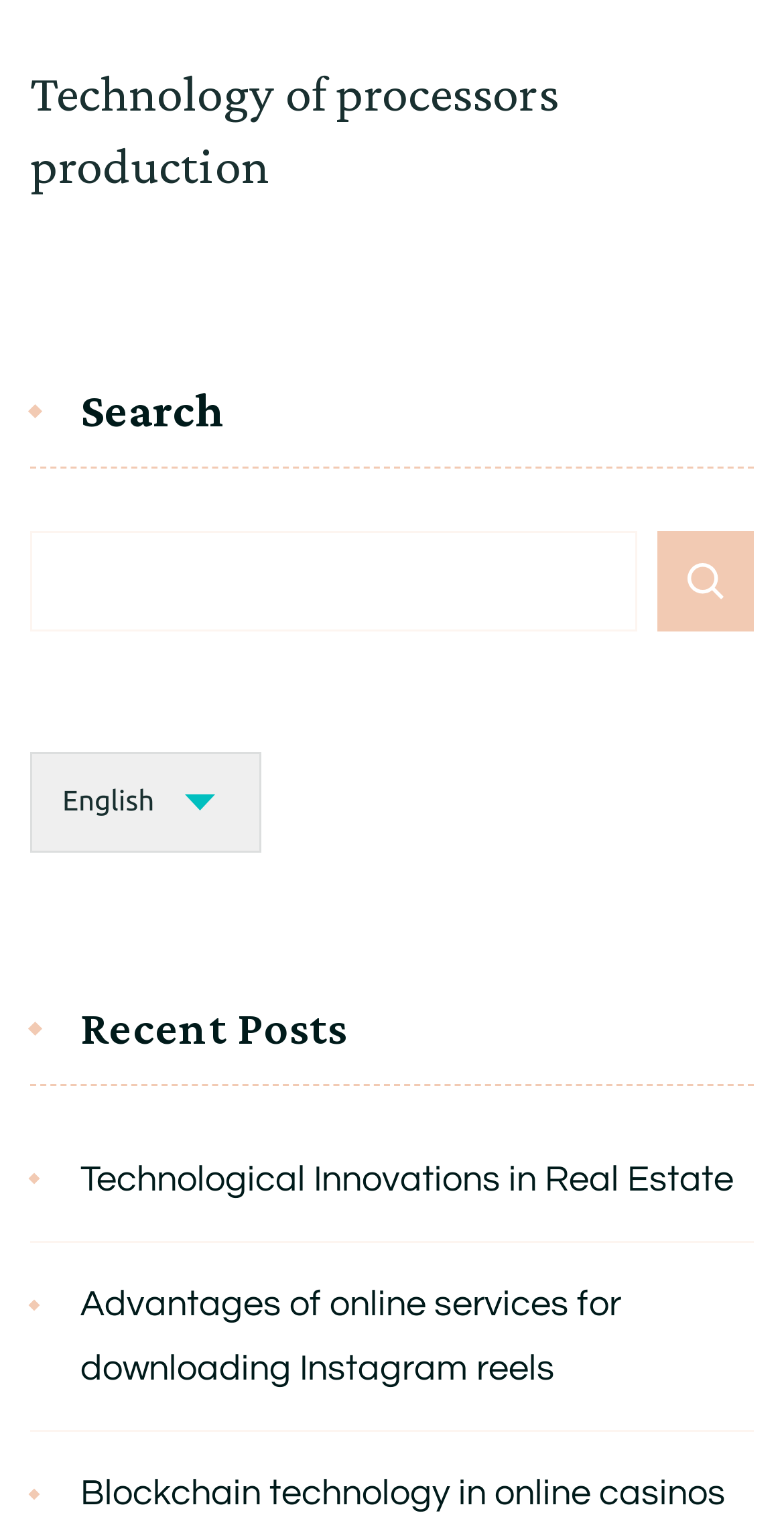From the webpage screenshot, identify the region described by parent_node: Search name="s". Provide the bounding box coordinates as (top-left x, top-left y, bottom-right x, bottom-right y), with each value being a floating point number between 0 and 1.

[0.038, 0.35, 0.813, 0.417]